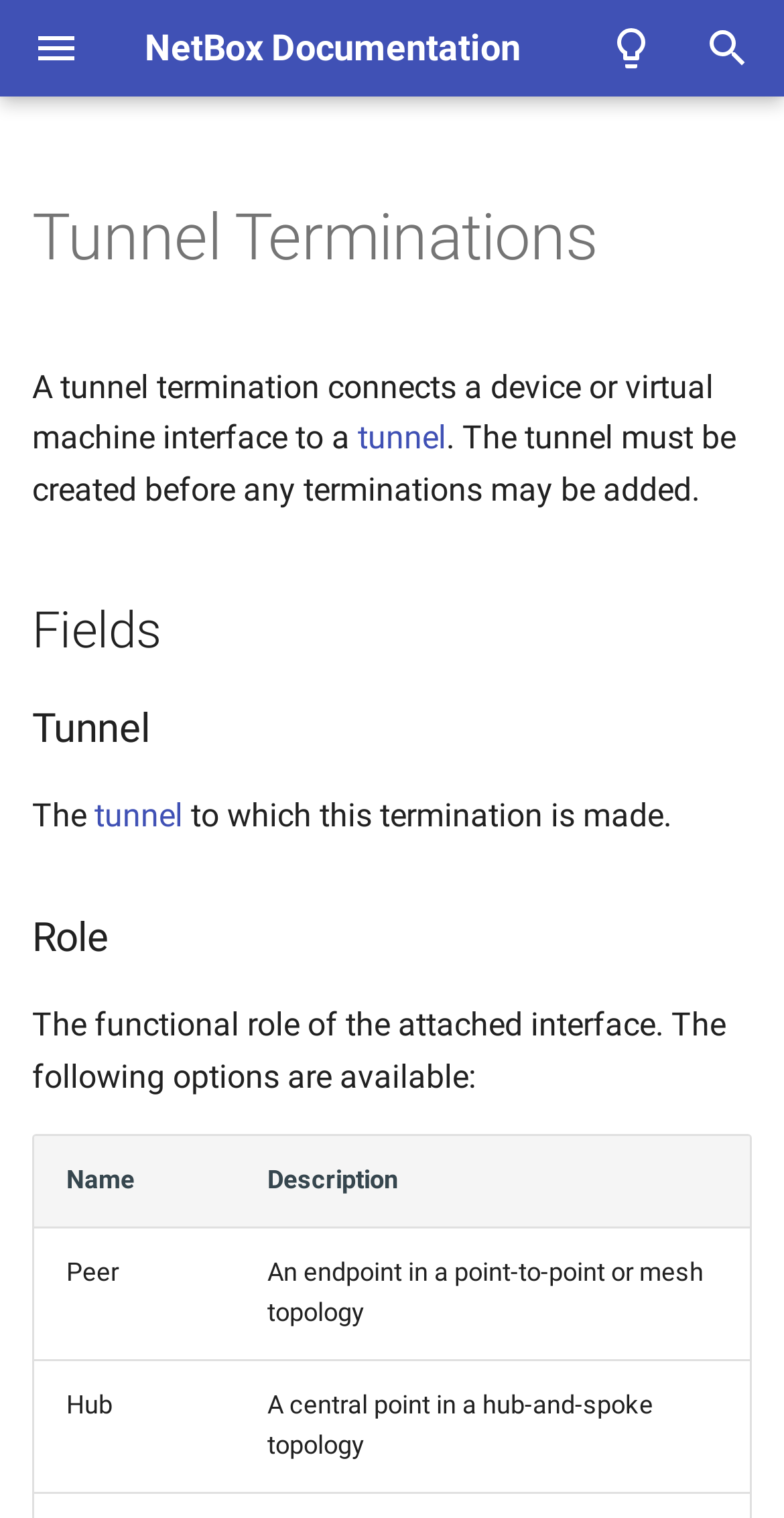Locate the bounding box coordinates of the clickable region necessary to complete the following instruction: "Switch to Dark Mode". Provide the coordinates in the format of four float numbers between 0 and 1, i.e., [left, top, right, bottom].

[0.754, 0.005, 0.856, 0.058]